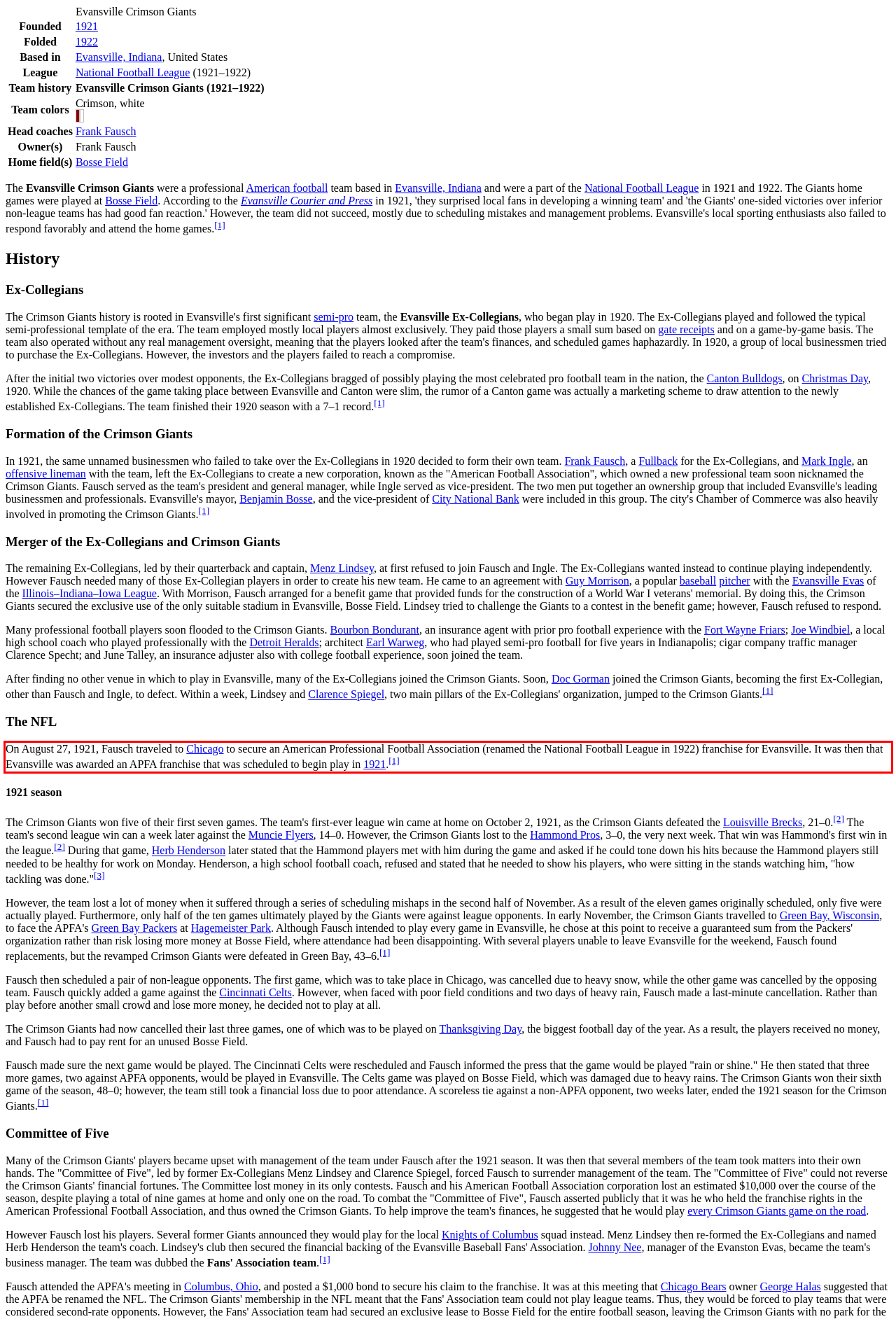Please take the screenshot of the webpage, find the red bounding box, and generate the text content that is within this red bounding box.

On August 27, 1921, Fausch traveled to Chicago to secure an American Professional Football Association (renamed the National Football League in 1922) franchise for Evansville. It was then that Evansville was awarded an APFA franchise that was scheduled to begin play in 1921.[1]